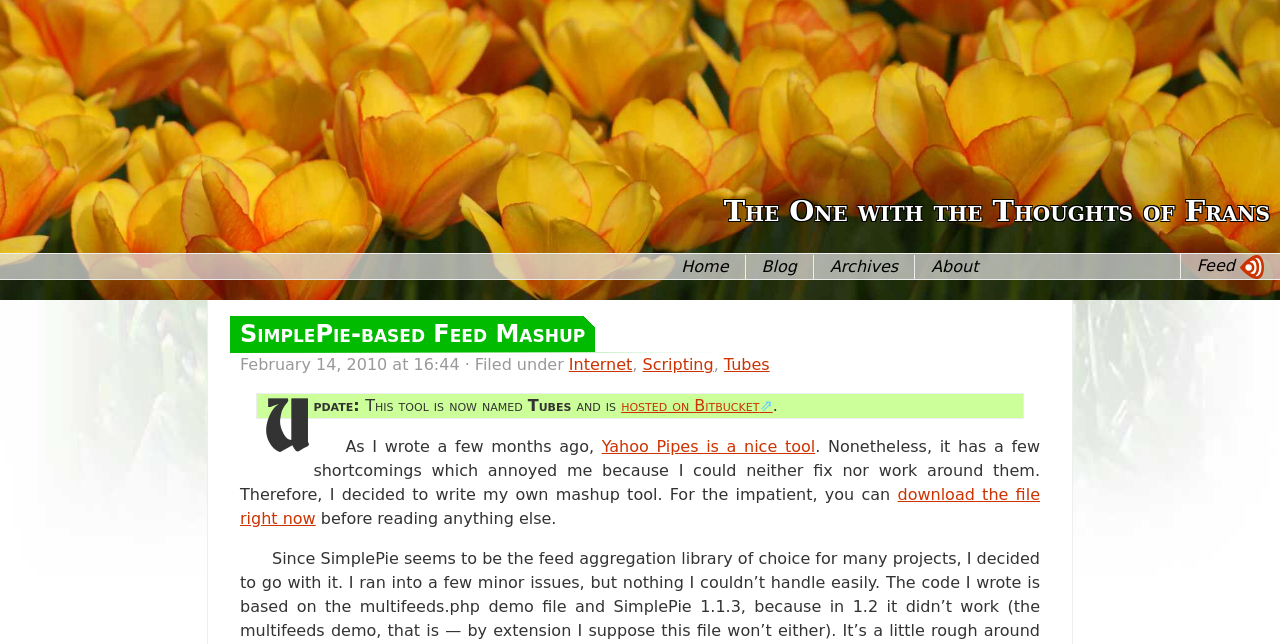What is the category of the post under which the webpage is filed?
Please answer the question with as much detail as possible using the screenshot.

I found the answer by looking at the text content of the webpage, specifically the sentence '· Filed under' followed by the links 'Internet', 'Scripting', and 'Tubes', which indicates that the post is filed under these categories.